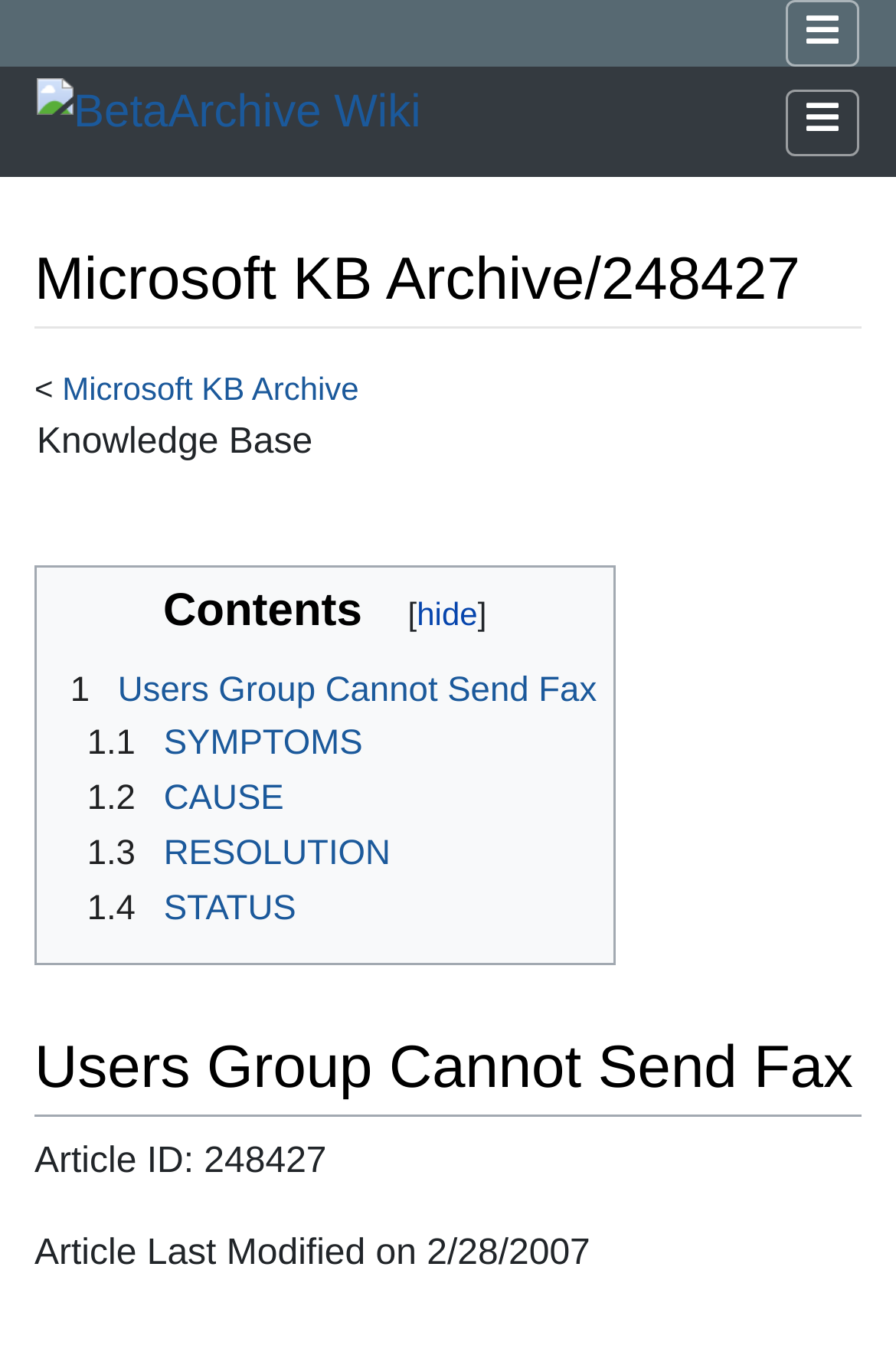Locate the bounding box of the user interface element based on this description: "navigation".

[0.193, 0.306, 0.38, 0.335]